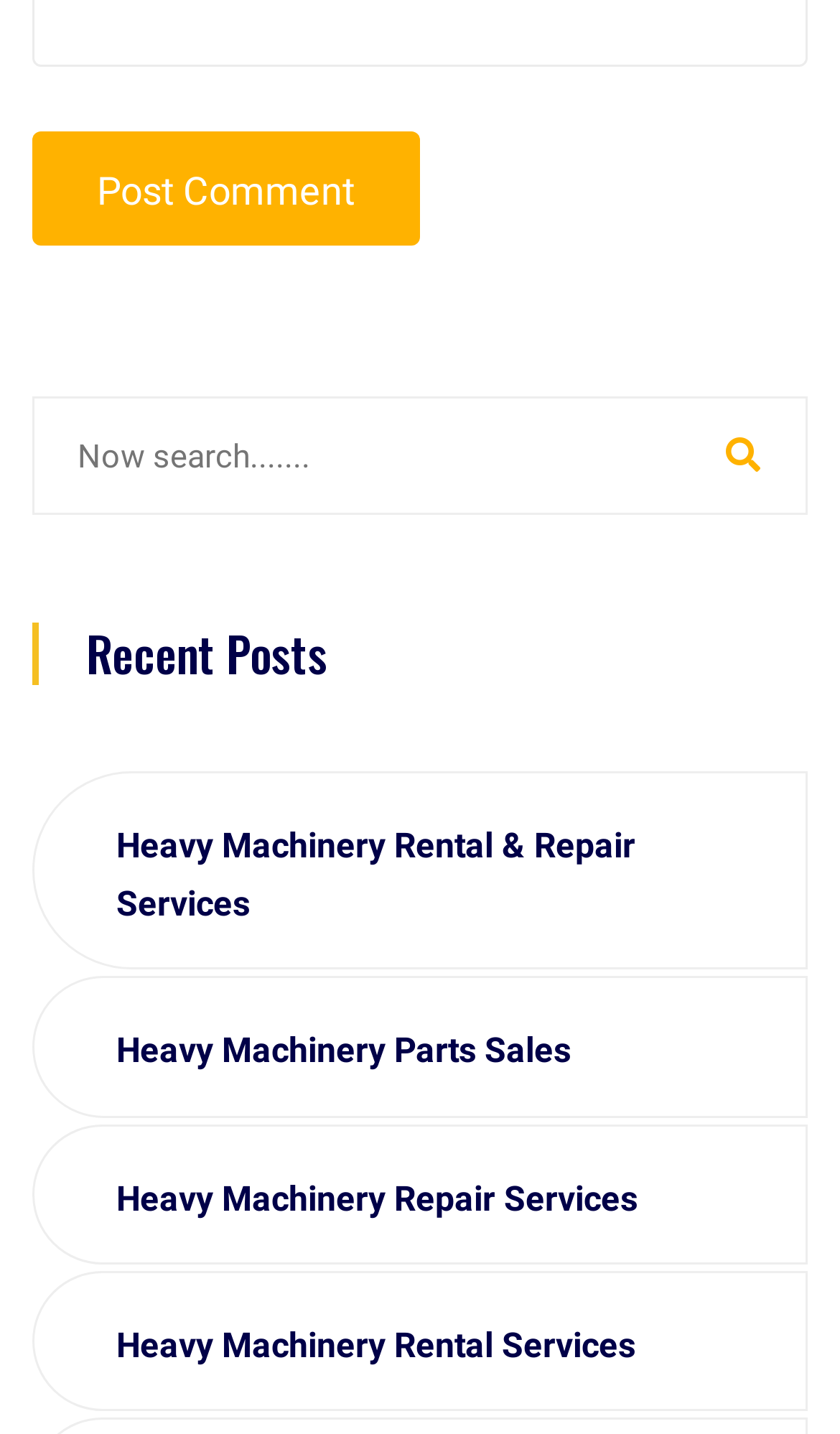Please locate the UI element described by "Heavy Machinery Parts Sales" and provide its bounding box coordinates.

[0.138, 0.713, 0.679, 0.753]